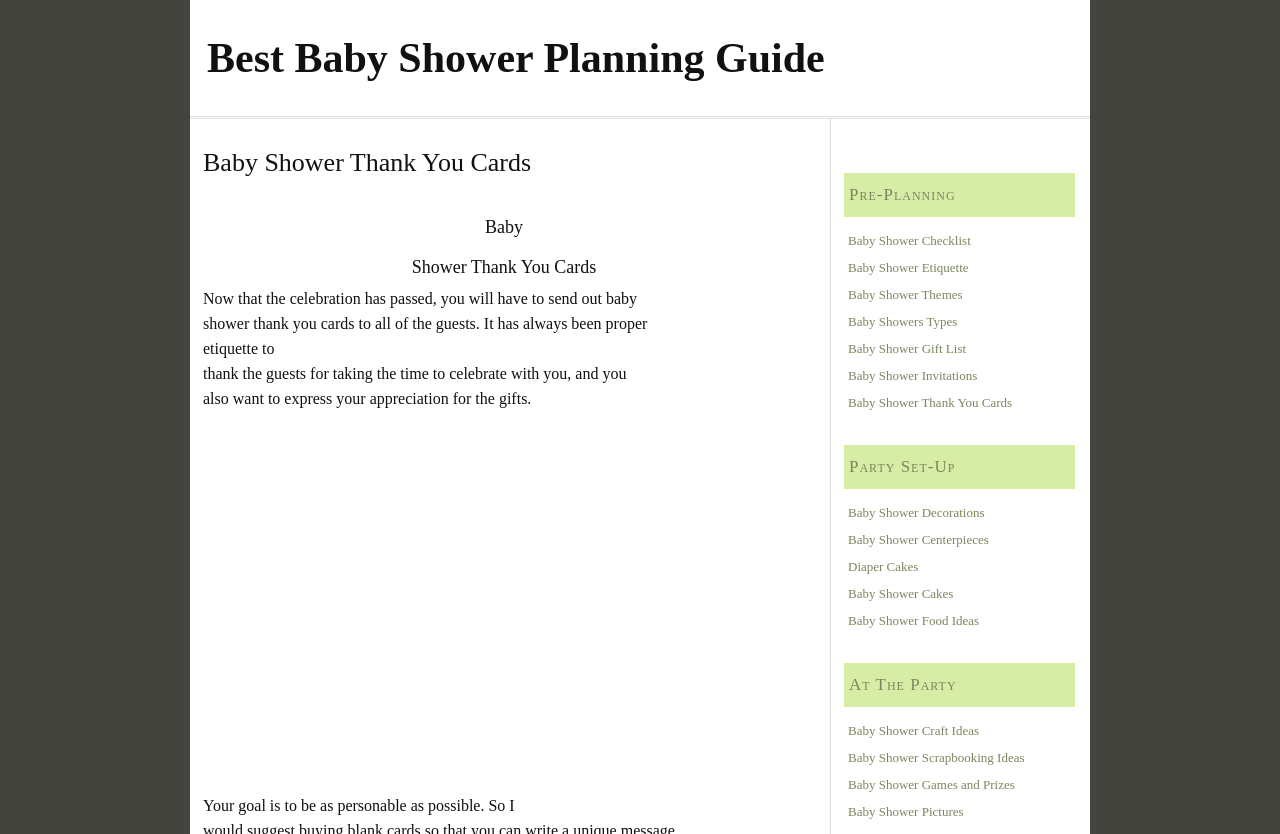Specify the bounding box coordinates of the element's region that should be clicked to achieve the following instruction: "Click on 'Baby Shower Thank You Cards'". The bounding box coordinates consist of four float numbers between 0 and 1, in the format [left, top, right, bottom].

[0.659, 0.466, 0.841, 0.499]